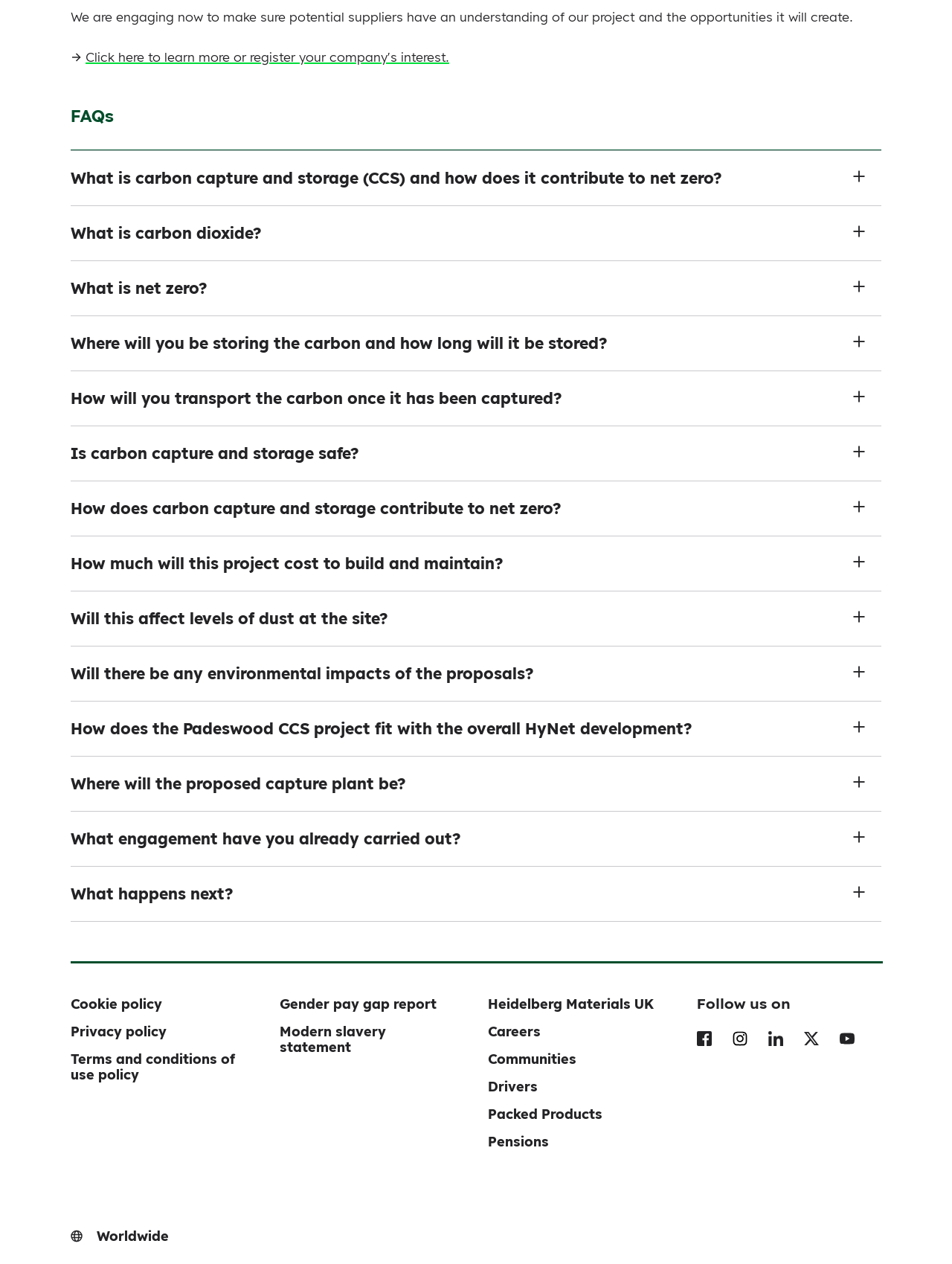What is the main topic of the webpage? Using the information from the screenshot, answer with a single word or phrase.

Carbon capture and storage